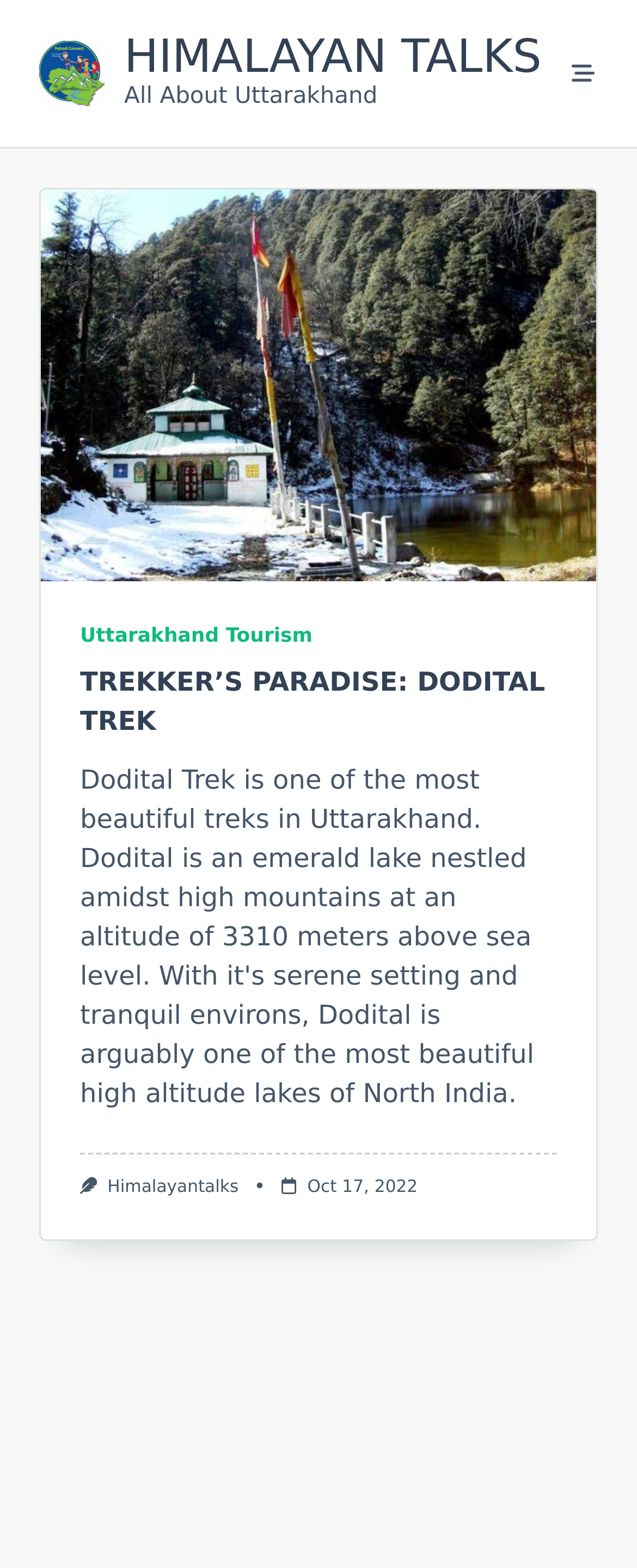Please mark the clickable region by giving the bounding box coordinates needed to complete this instruction: "View Privacy Policy".

None